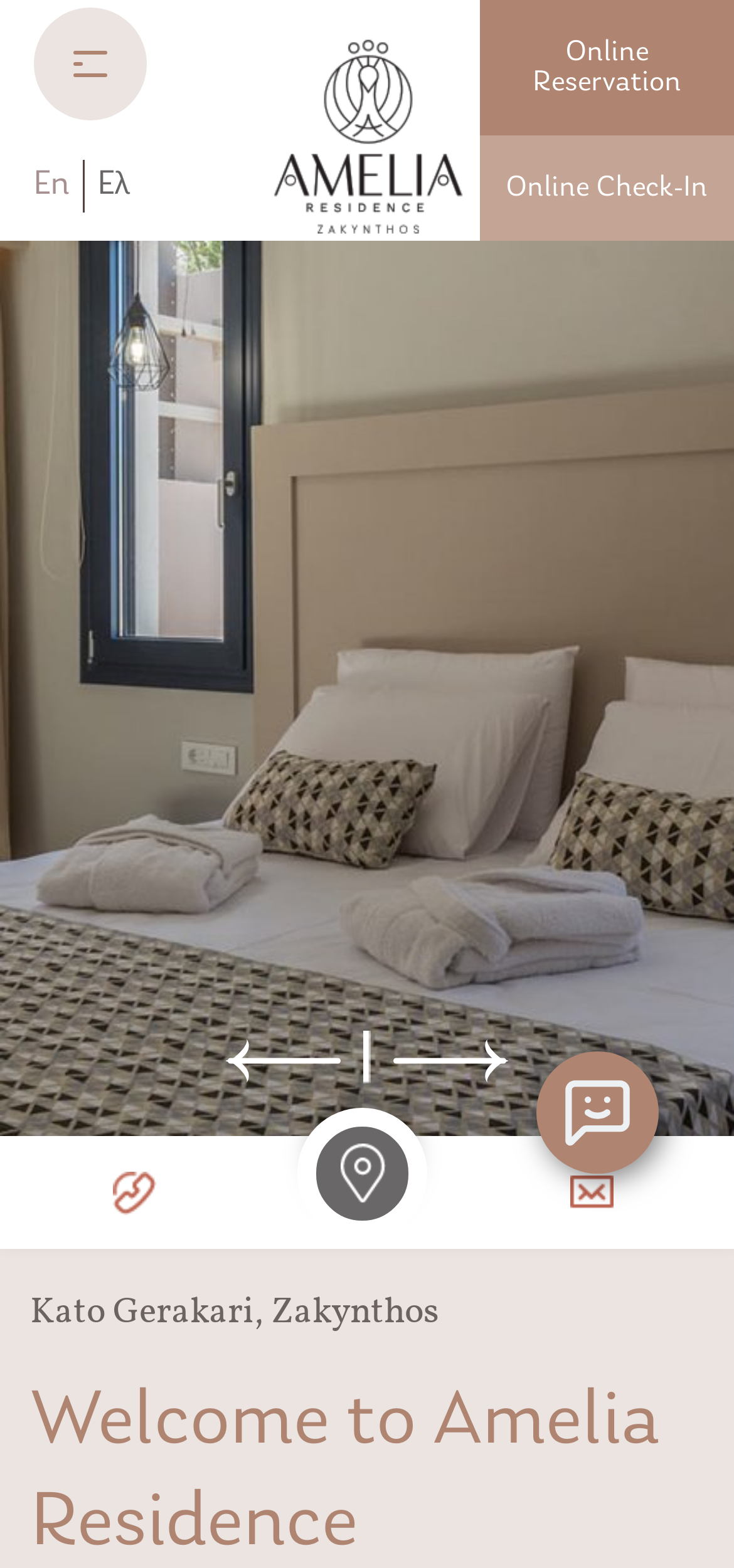How can I contact Amelia Residence?
Using the image, answer in one word or phrase.

Call, Email, or Google Maps